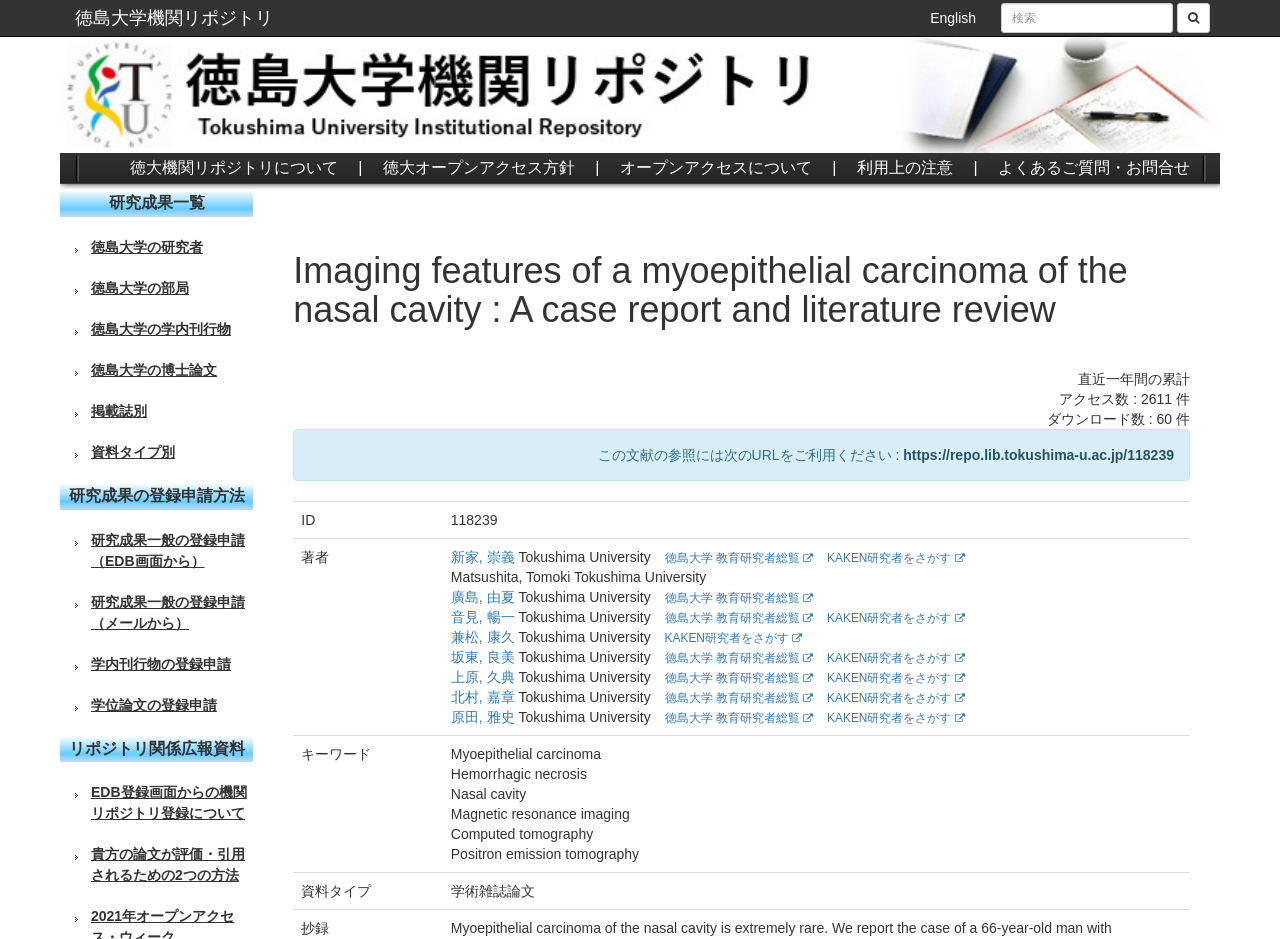What is the title of the case report?
Look at the image and respond to the question as thoroughly as possible.

I found the title of the case report by looking at the heading element with the text 'Imaging features of a myoepithelial carcinoma of the nasal cavity : A case report and literature review'.